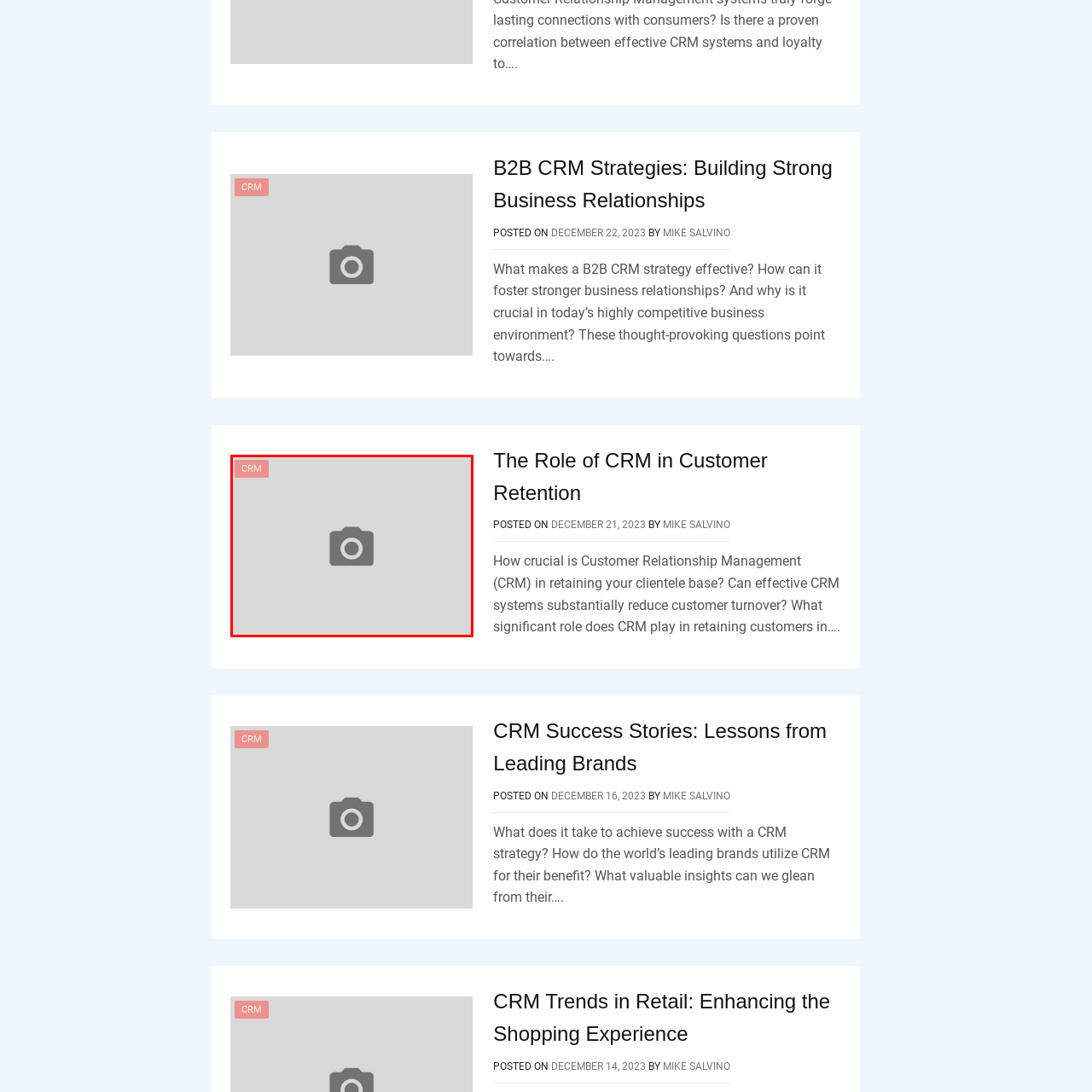Articulate a detailed description of the image inside the red frame.

The image features a camera icon set against a light background, symbolizing topics related to Customer Relationship Management (CRM). Positioned prominently within an article focused on "The Role of CRM in Customer Retention," the icon adds a visual element that complements discussions surrounding the effective use of CRM systems. This context is reinforced by the article's exploration of how CRM strategies impact customer retention and reduce turnover, emphasizing their significance in maintaining strong business relationships. The image is accompanied by a label marked "CRM," which helps orient readers to its relevance in the broader conversation about CRM methodologies and practices.